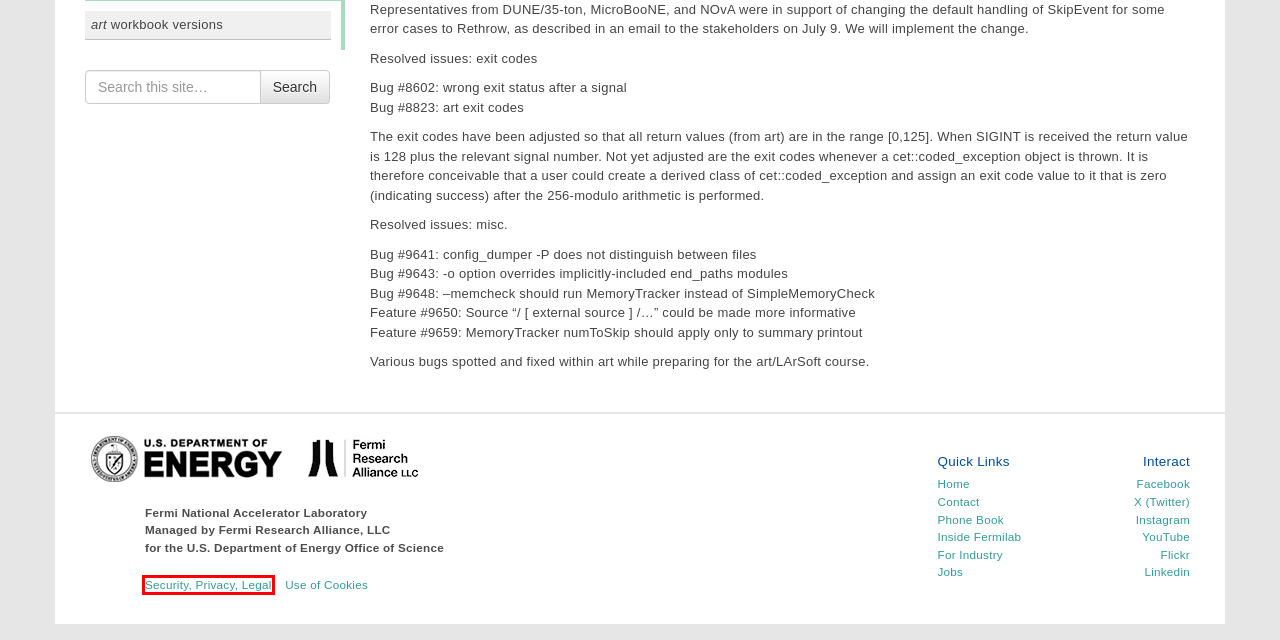Given a screenshot of a webpage with a red bounding box highlighting a UI element, determine which webpage description best matches the new webpage that appears after clicking the highlighted element. Here are the candidates:
A. Department of Energy
B. Fermilab | Resources | Industrial Partnerships
C. Home | Fermi Research Alliance
D. Stakeholder meeting notes | The art Event Processing Framework
E. Fermilab | Visit Fermilab
F. Select Authentication System
G. art workbook versions | The art Event Processing Framework
H. Fermilab | Fermilab Disclaimer

H